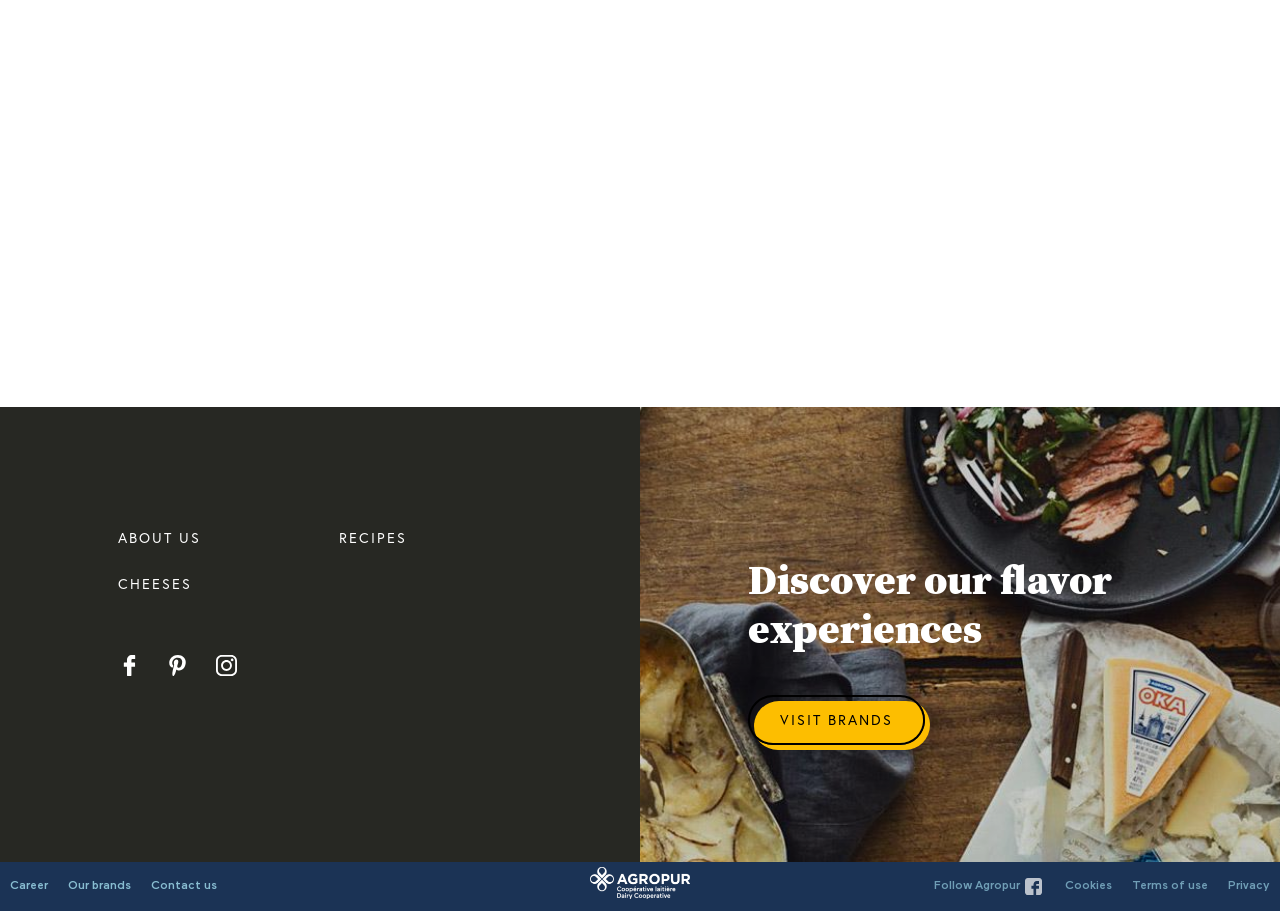Using the webpage screenshot and the element description Contact us, determine the bounding box coordinates. Specify the coordinates in the format (top-left x, top-left y, bottom-right x, bottom-right y) with values ranging from 0 to 1.

[0.11, 0.955, 0.177, 0.99]